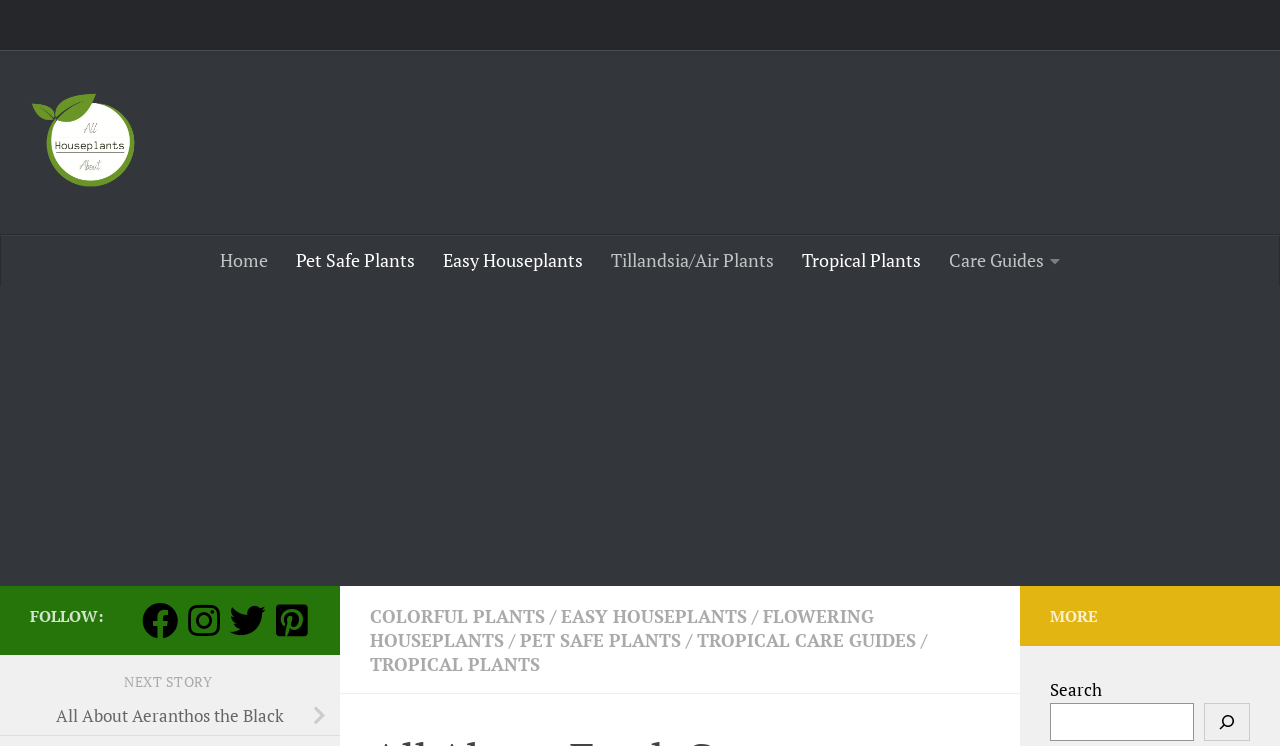Provide the text content of the webpage's main heading.

All About Earth Stars